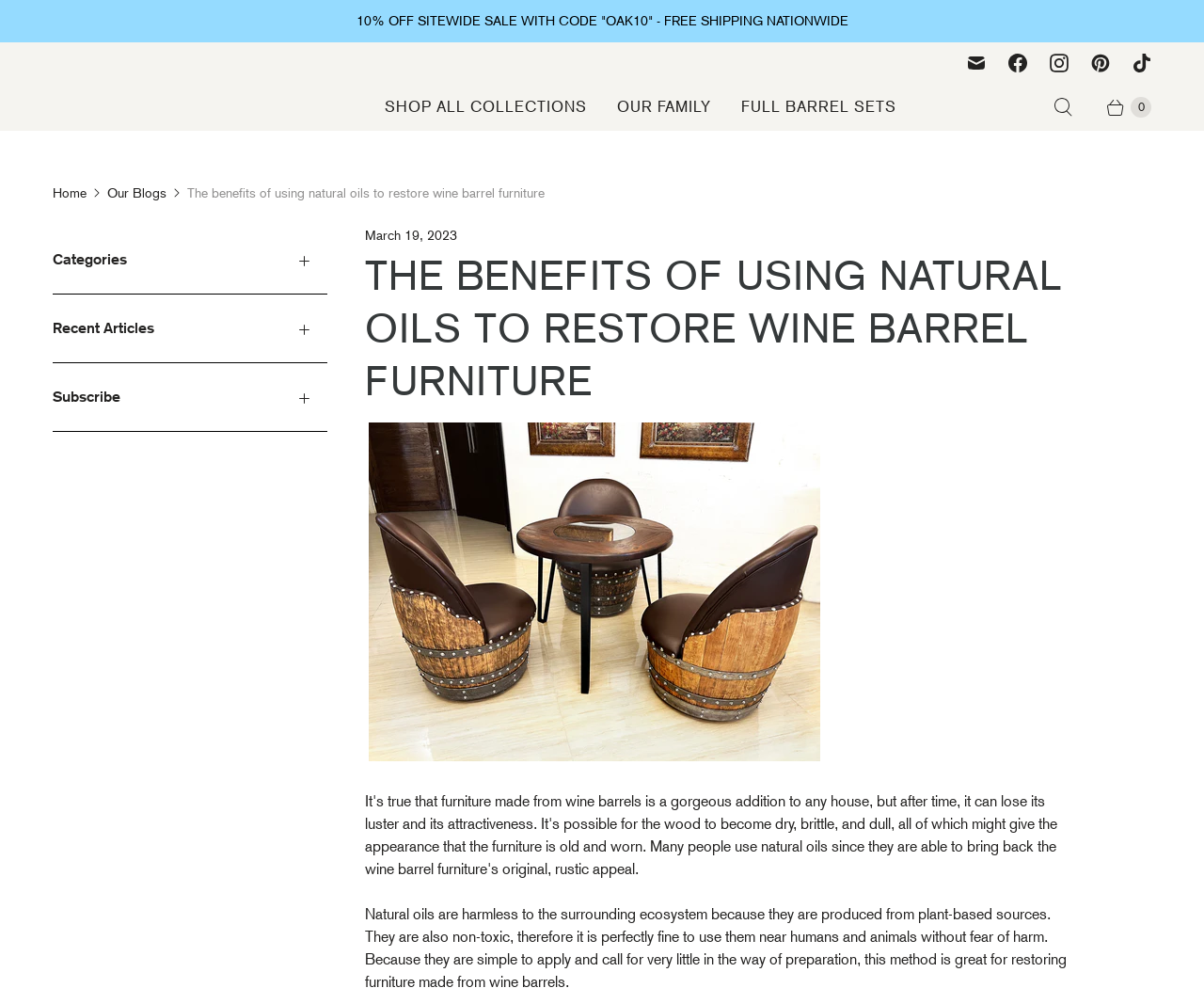Please determine the bounding box coordinates of the area that needs to be clicked to complete this task: 'Visit Oak Wood Wine Barrels on Facebook'. The coordinates must be four float numbers between 0 and 1, formatted as [left, top, right, bottom].

[0.828, 0.042, 0.862, 0.083]